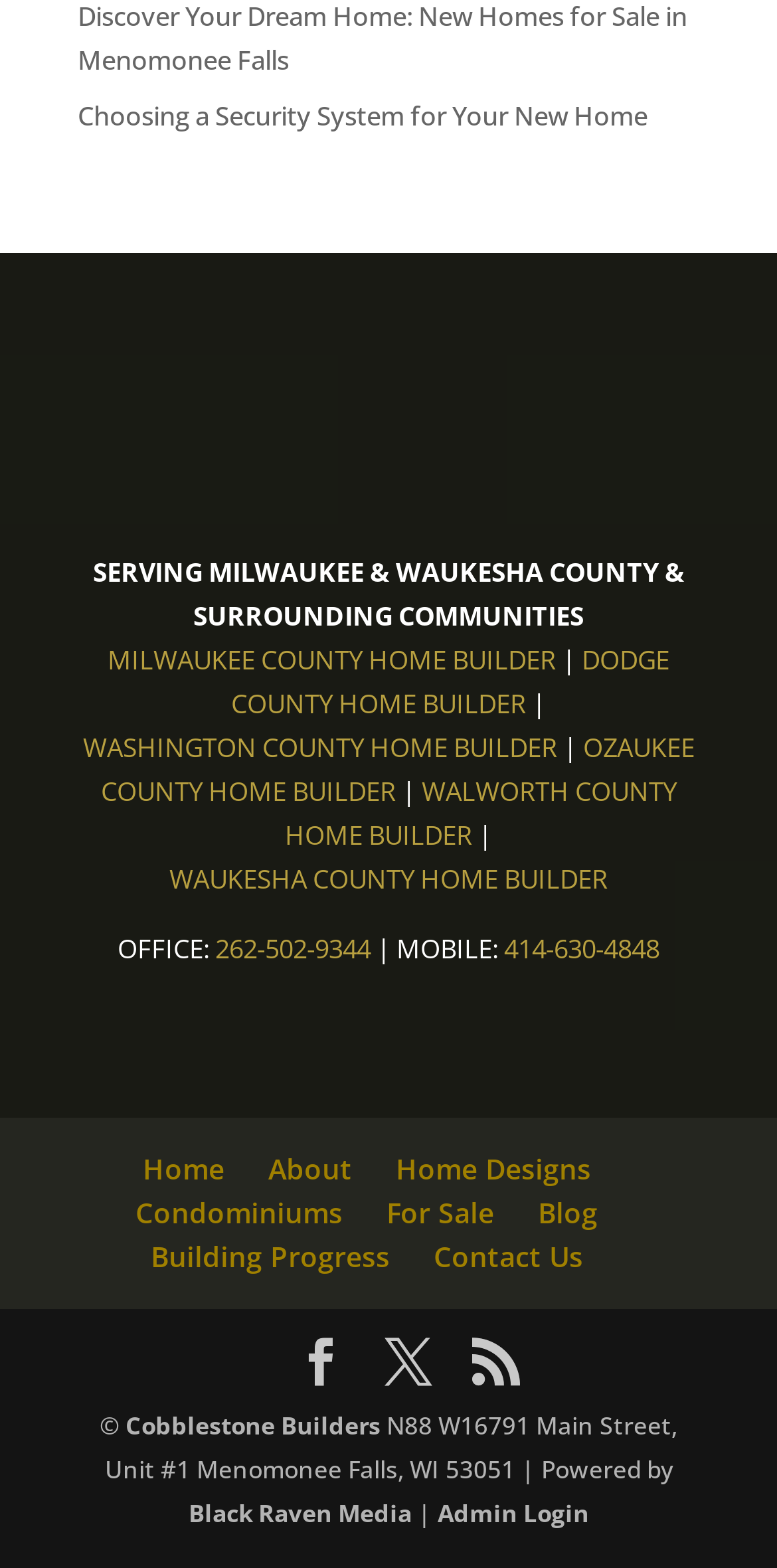Could you find the bounding box coordinates of the clickable area to complete this instruction: "Click on the 'Admin' link"?

None